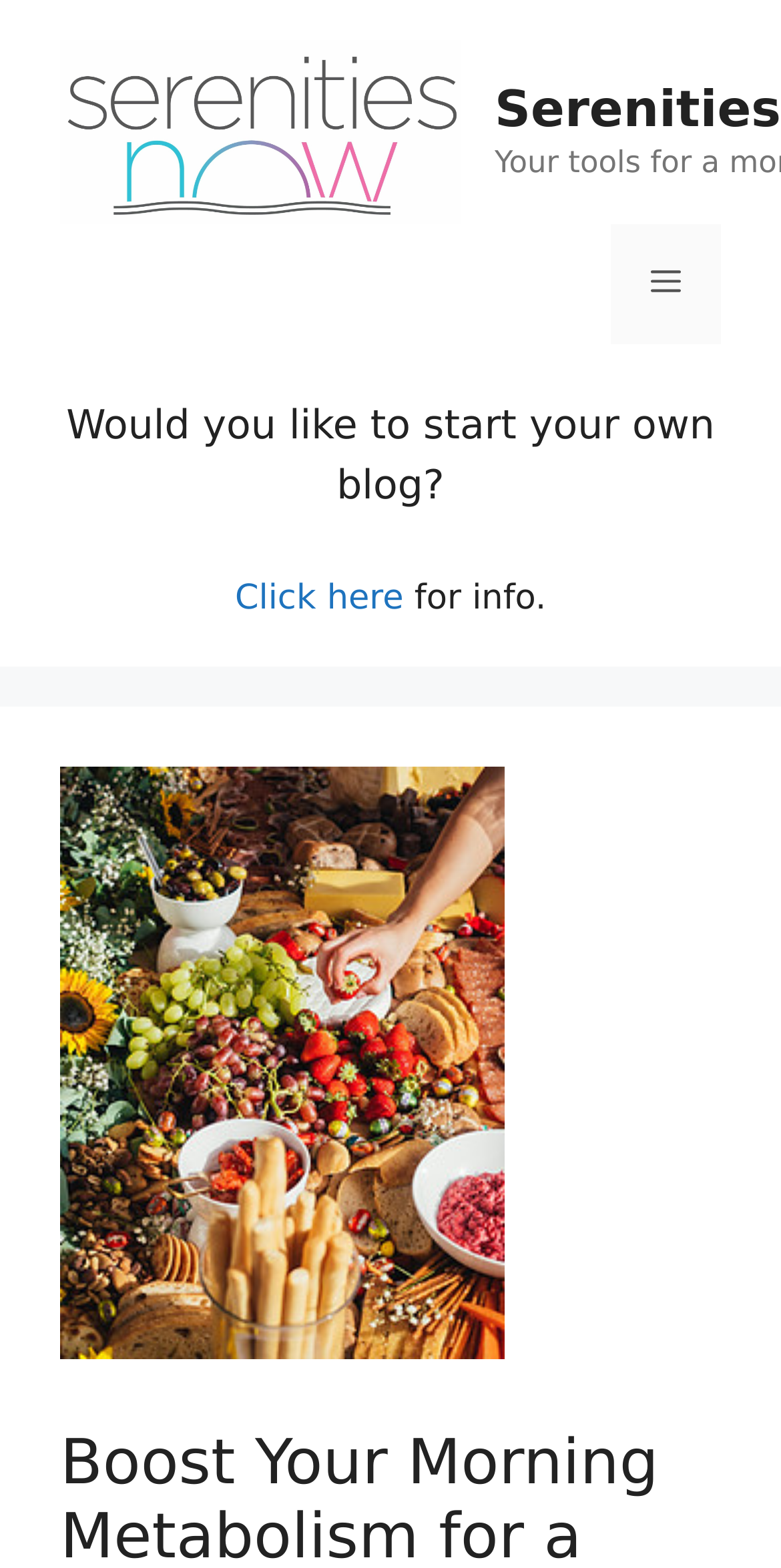What is the action associated with the 'Click here' link?
Please give a detailed and elaborate answer to the question based on the image.

I examined the link element with the text 'Click here' and its adjacent static text element with the text 'for info.', which suggests that clicking the link will provide more information.